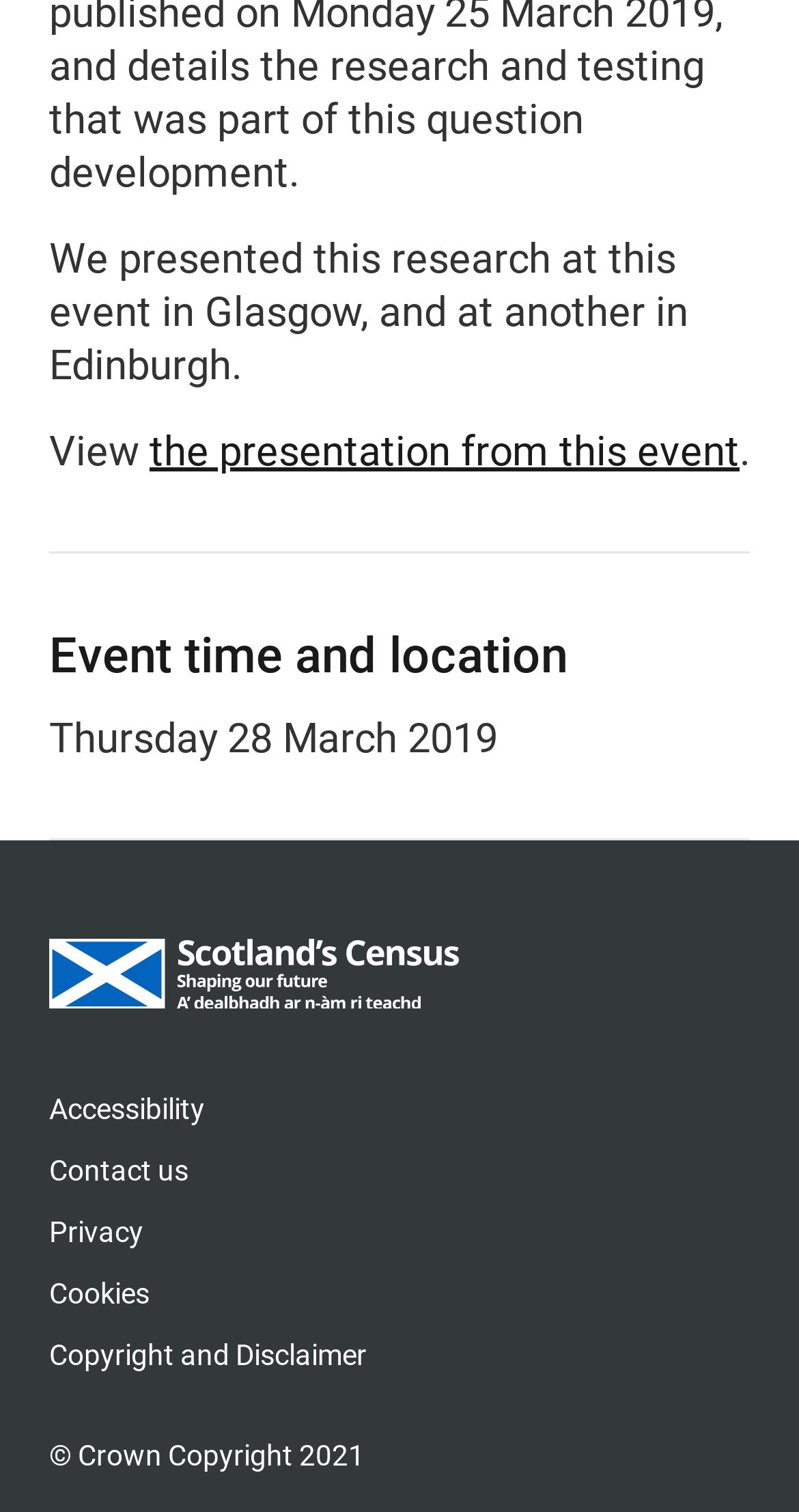Refer to the image and provide a thorough answer to this question:
What is the event related to?

The answer can be inferred from the context of the webpage, which mentions presenting research at an event, and provides a link to view the presentation.